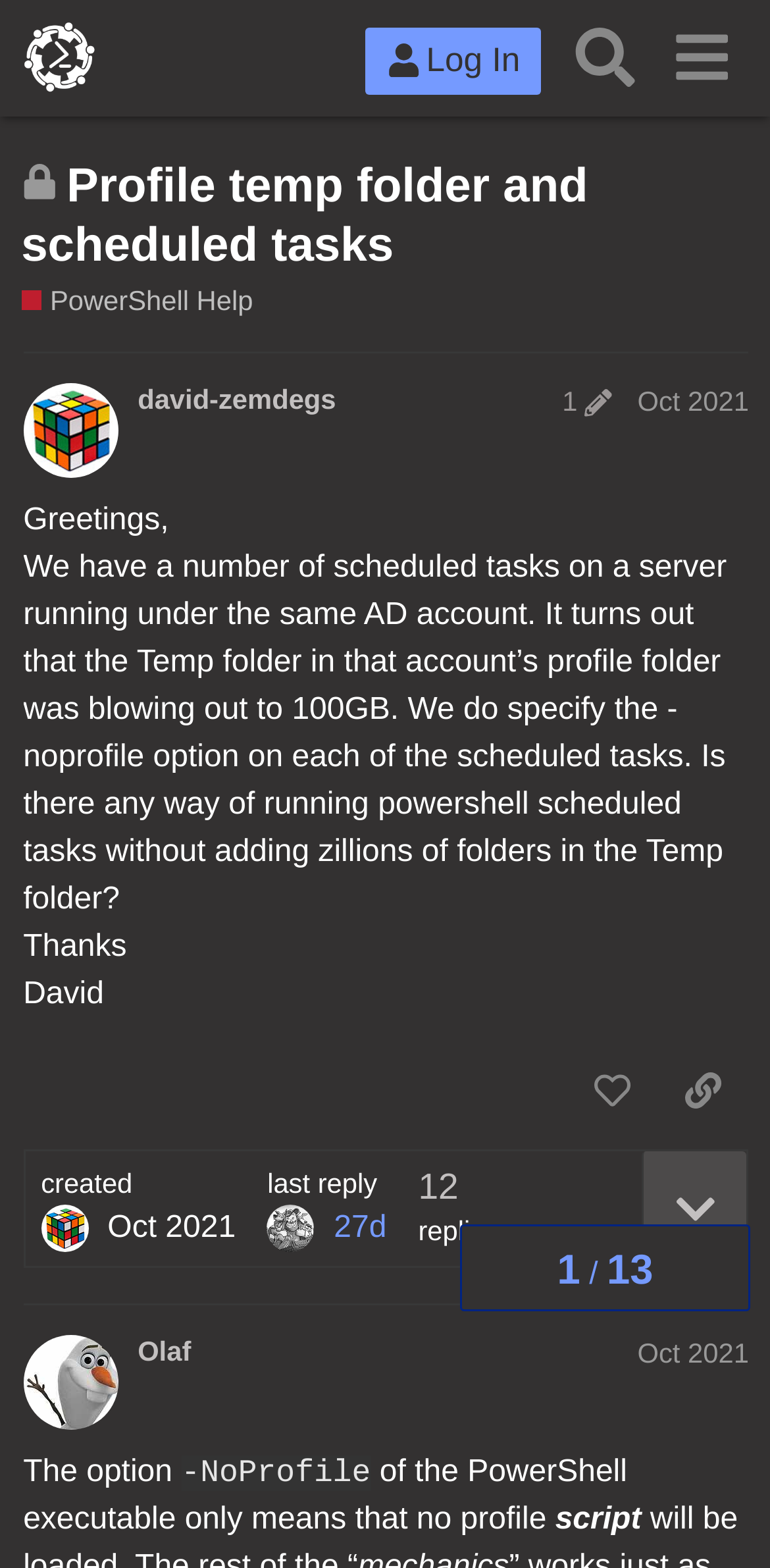Please determine the headline of the webpage and provide its content.

Profile temp folder and scheduled tasks